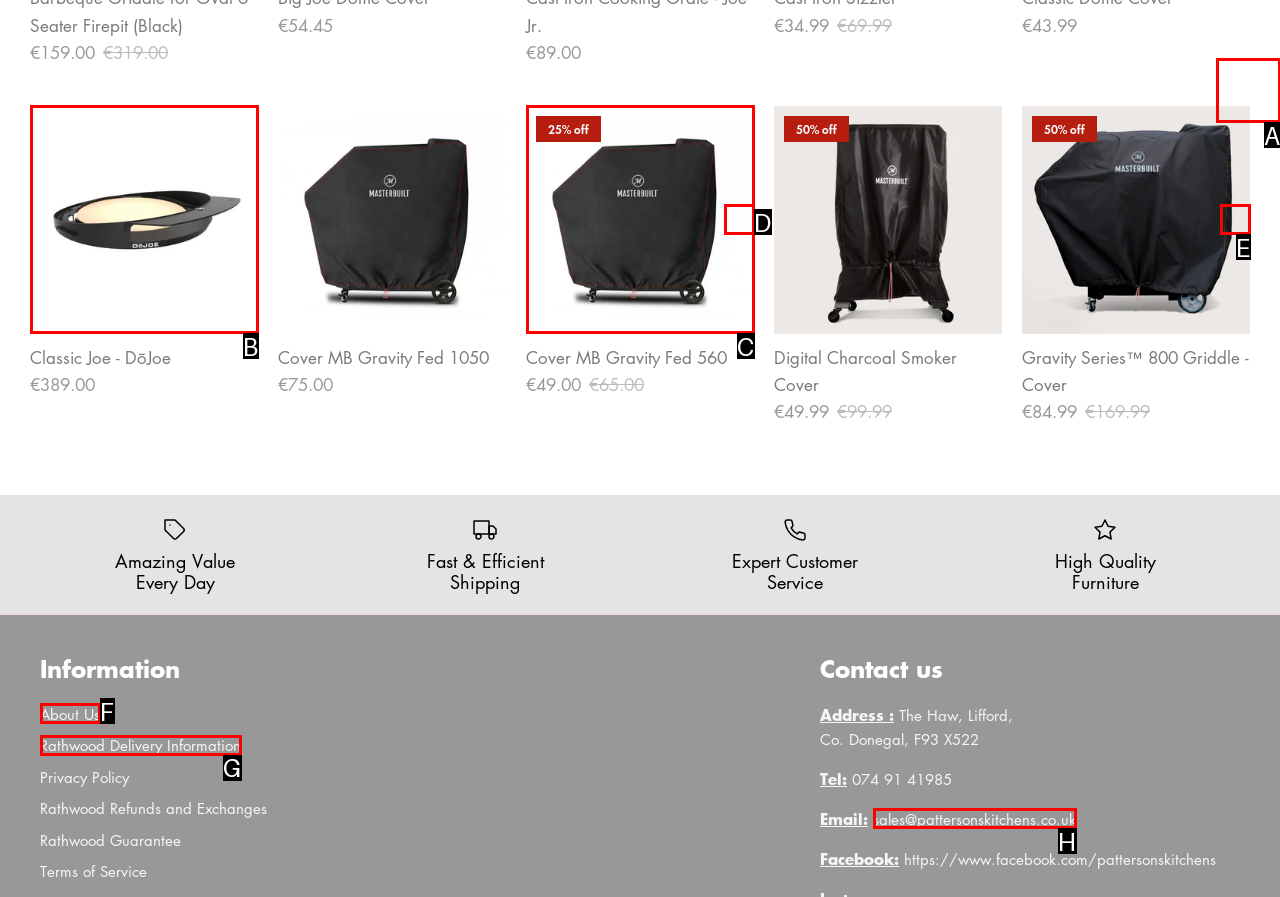From the description: Right, identify the option that best matches and reply with the letter of that option directly.

E